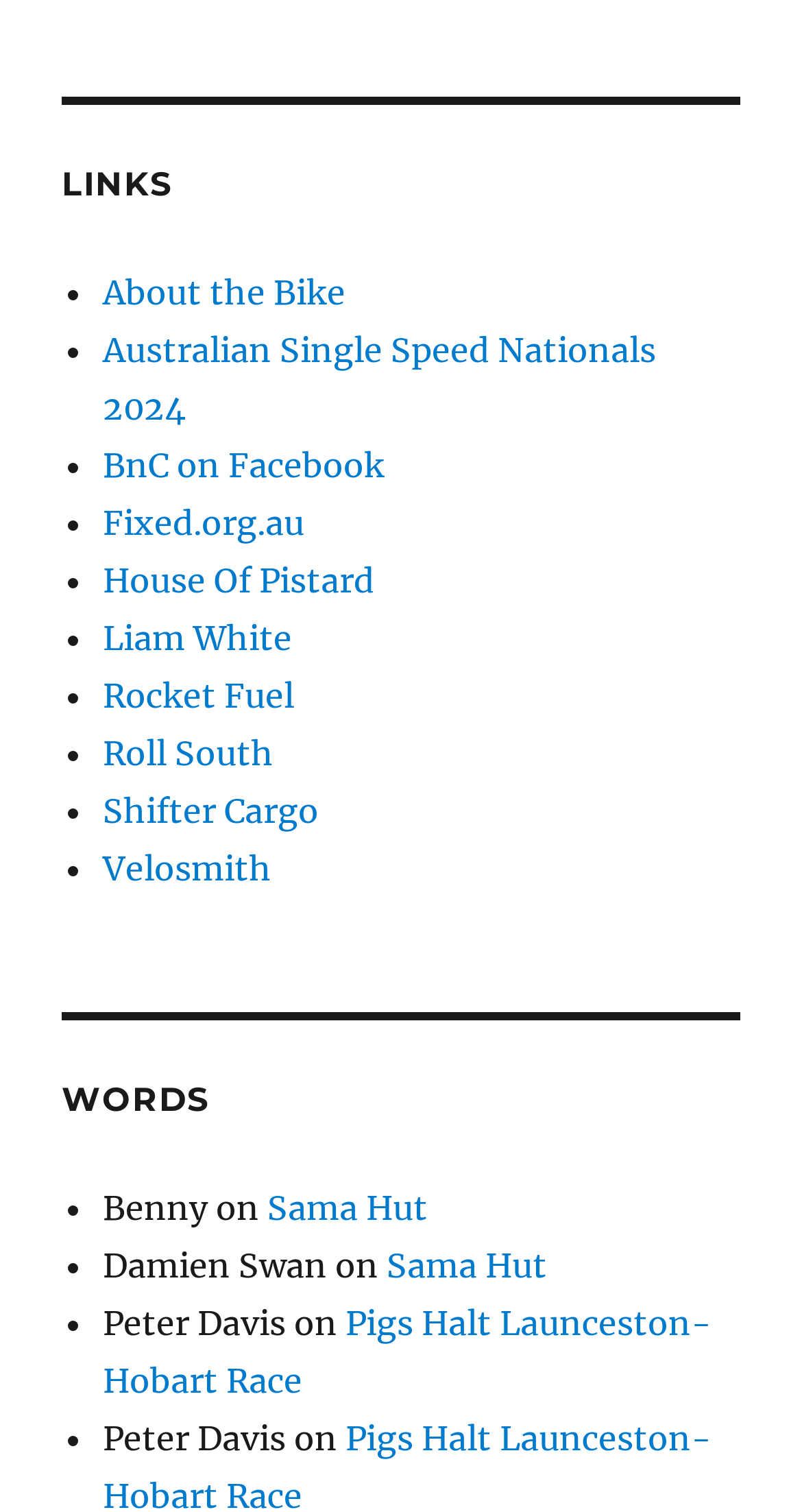Provide the bounding box coordinates for the area that should be clicked to complete the instruction: "visit Australian Single Speed Nationals 2024".

[0.128, 0.217, 0.818, 0.283]